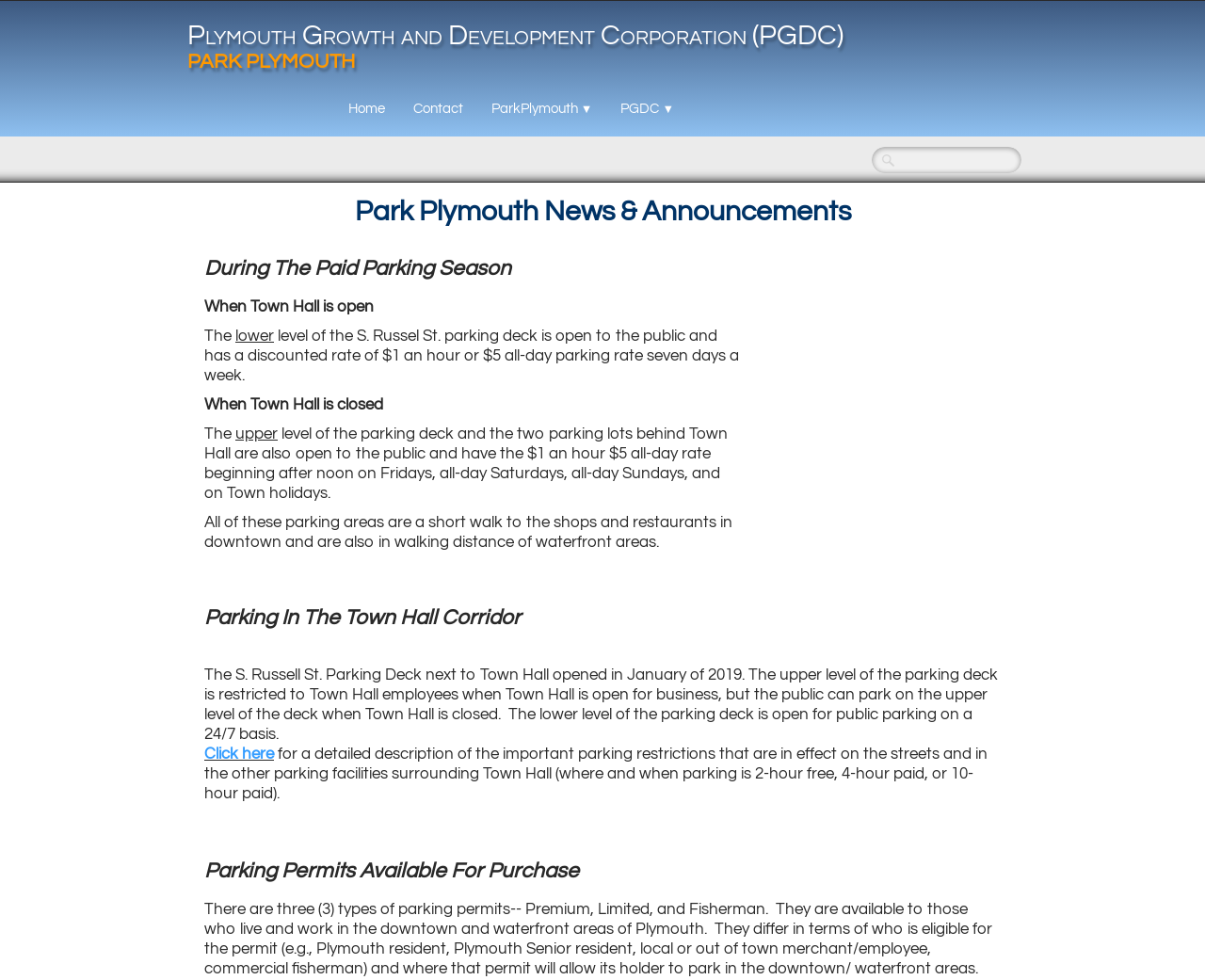Consider the image and give a detailed and elaborate answer to the question: 
What is the name of the corporation mentioned?

The name of the corporation mentioned is obtained from the link 'Plymouth Growth and Development Corporation (PGDC) PARK PLYMOUTH' which is located at the top of the webpage.